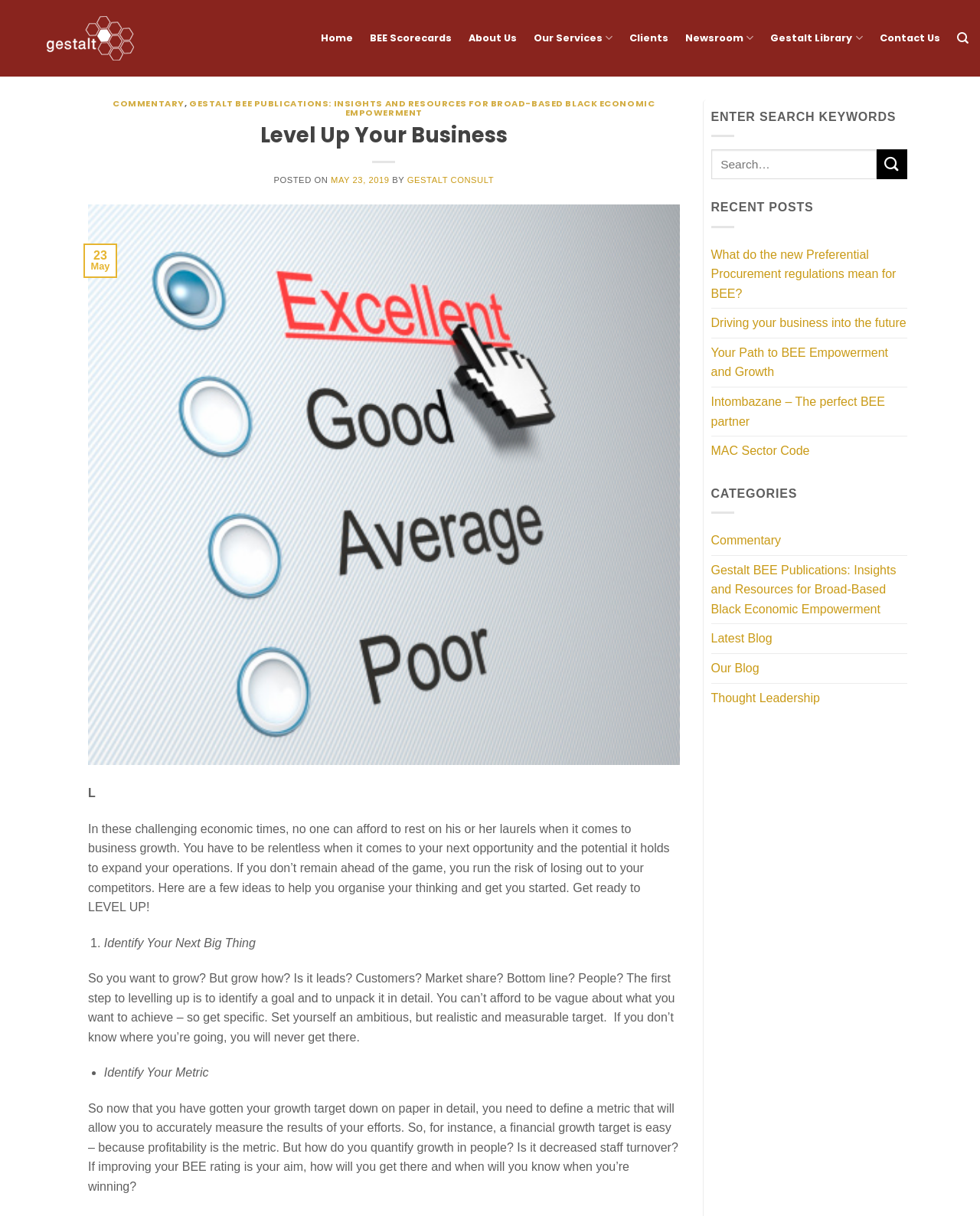Answer succinctly with a single word or phrase:
What is the title of the latest blog post?

Level Up Your Business